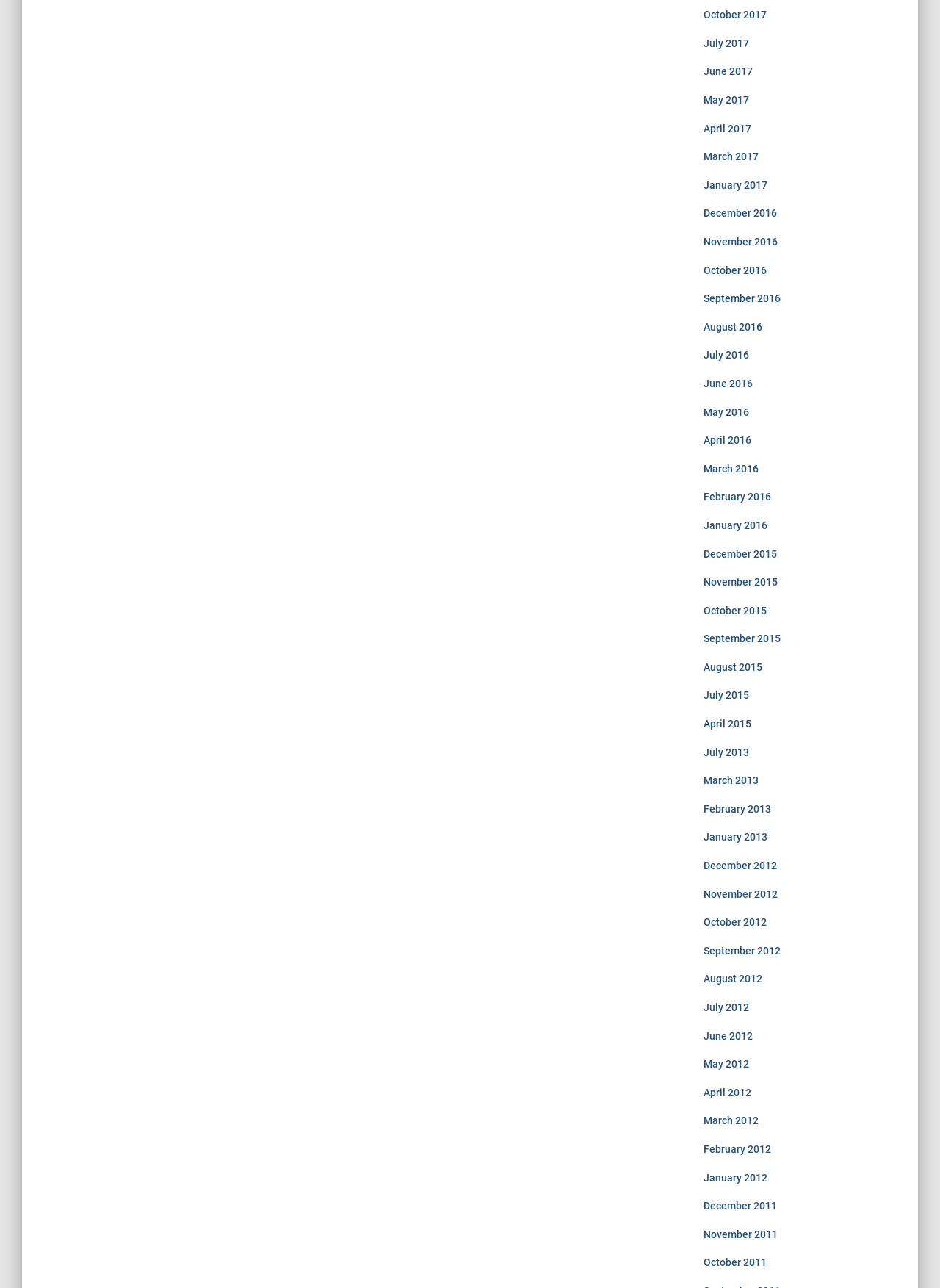What is the earliest month listed?
Respond to the question with a well-detailed and thorough answer.

By examining the list of links, I found that the earliest month listed is October 2011, which is the last link in the list.